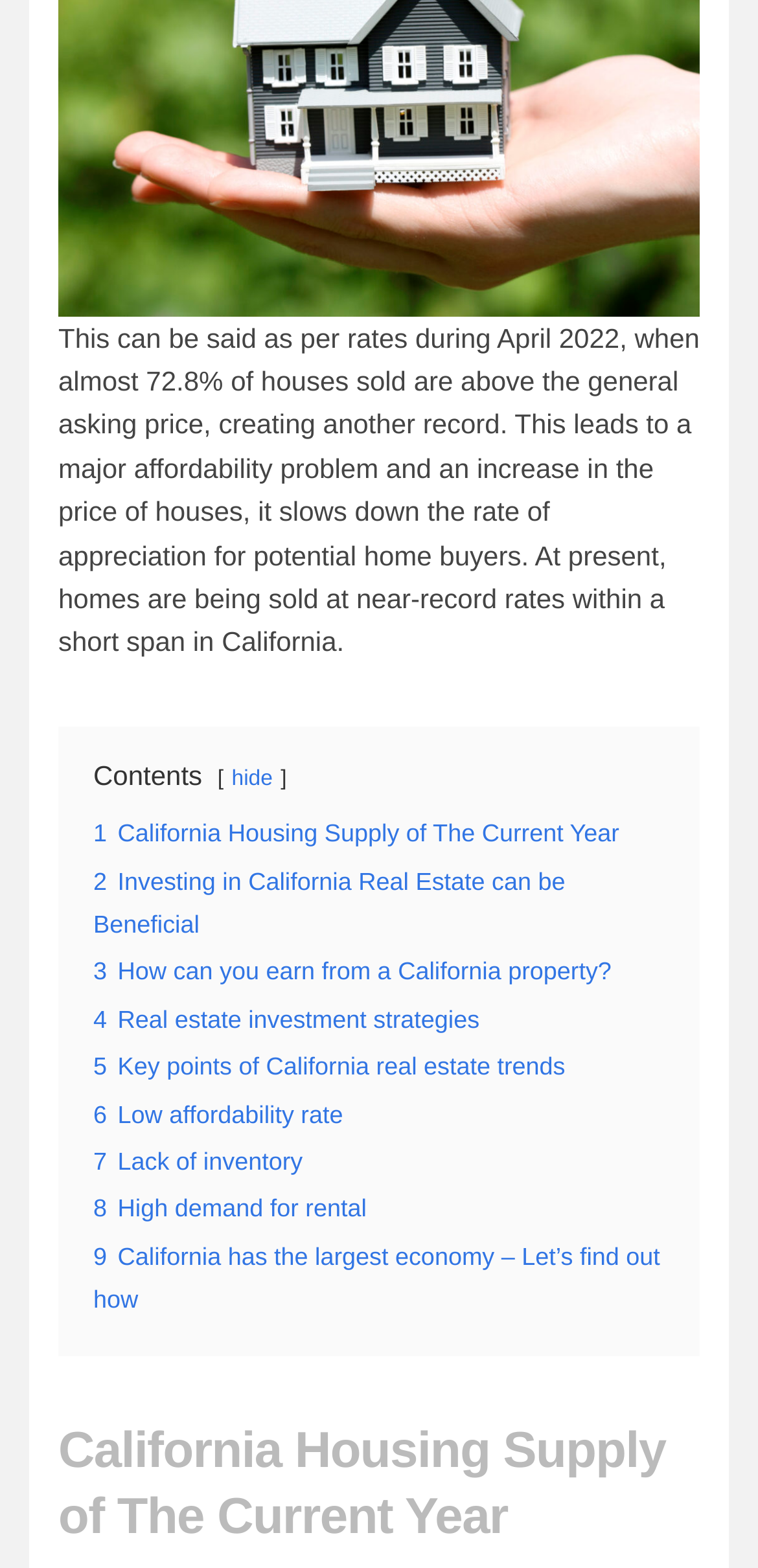Based on the image, give a detailed response to the question: What percentage of houses sold are above the general asking price?

According to the static text on the webpage, 'This can be said as per rates during April 2022, when almost 72.8% of houses sold are above the general asking price...'.